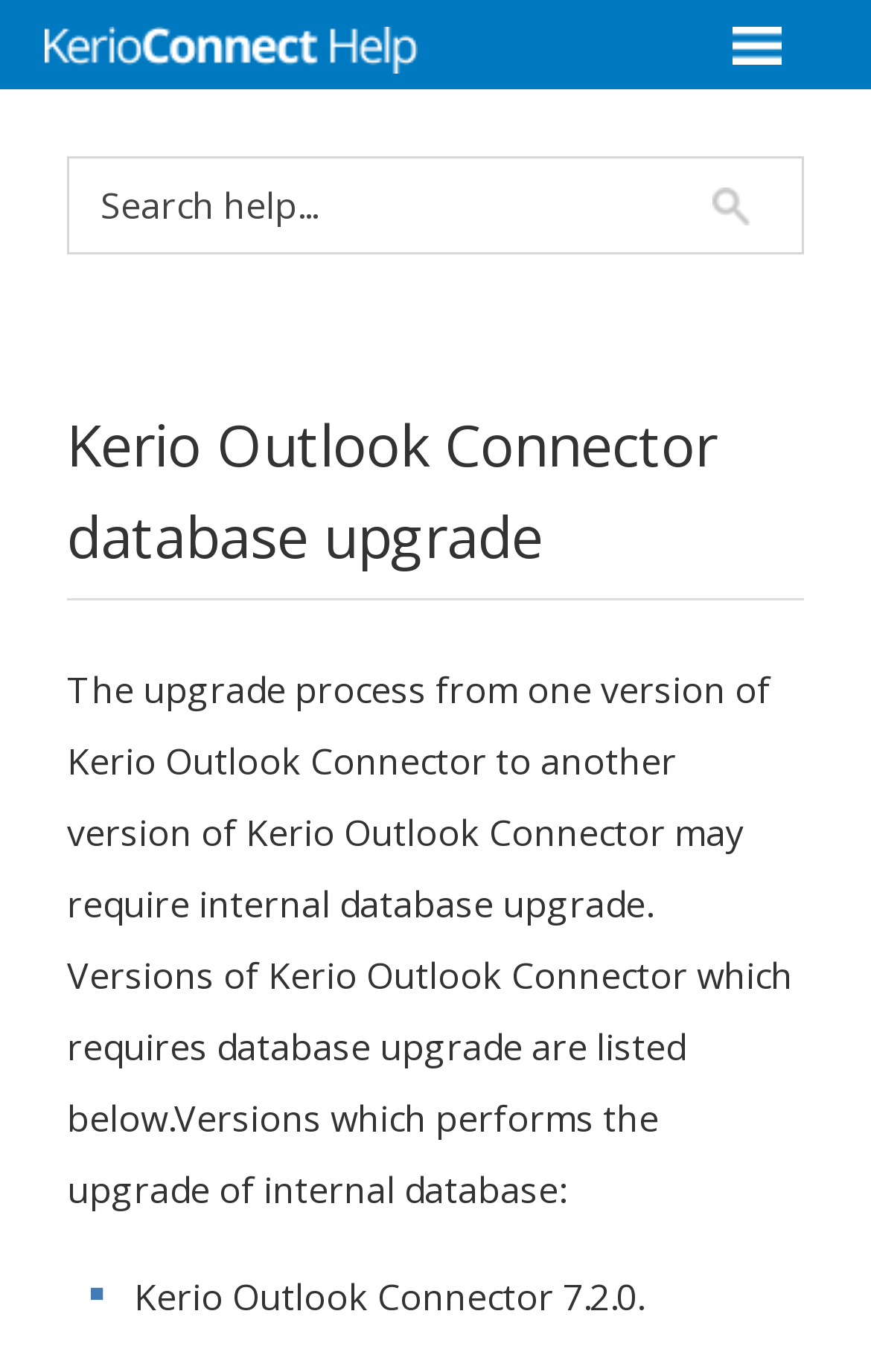Respond to the following question using a concise word or phrase: 
What is the function of the search box?

Search help